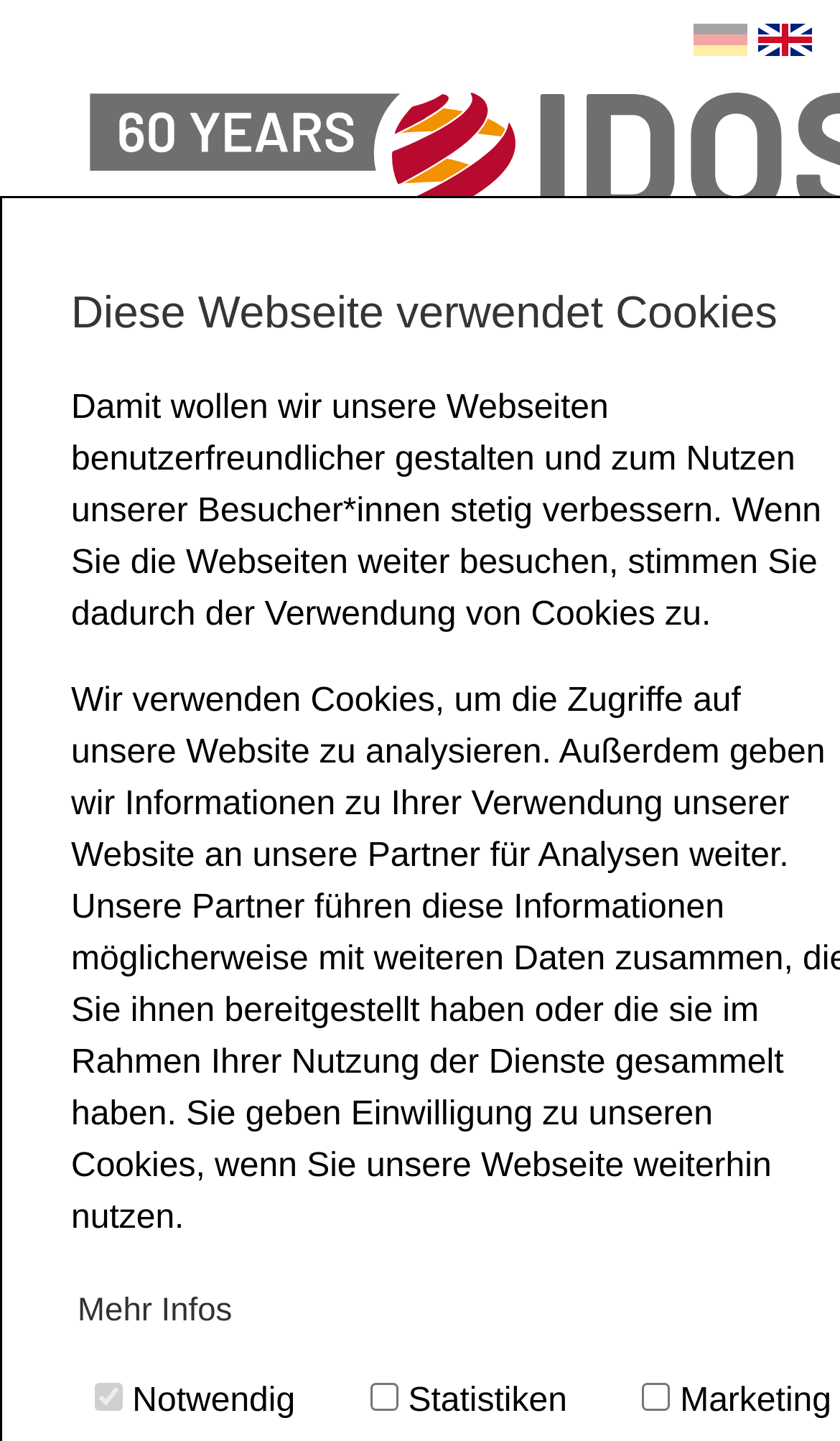Generate a comprehensive description of the contents of the webpage.

The webpage appears to be a publication page for a research article titled "Multidimensionality of Sustainable Public Procurement (SPP): exploring concepts and effects in sub-Saharan Africa and Europe". 

At the top of the page, there is a notification bar with a message about the website using cookies, accompanied by a "learn more about cookies" button. Below this, there are three checkboxes for managing cookie preferences, labeled "Notwendig", "Statistiken", and "Marketing". 

On the top left, there is a "Toggle navigation" button, which likely expands or collapses a navigation menu. Next to it, there are several empty links, possibly indicating a navigation menu or a list of items. 

In the center of the page, there is a search bar with a "Search" button. Above the search bar, there are two language options, "Deutsch" and "Englisch", each accompanied by a flag icon. 

The main content of the page is divided into sections. The first section has a heading with the title of the research article, followed by the authors' names and a publication date. The second section provides more details about the publication, including the journal title, article number, and a DOI link. There is also an "Open access" link at the bottom of this section.